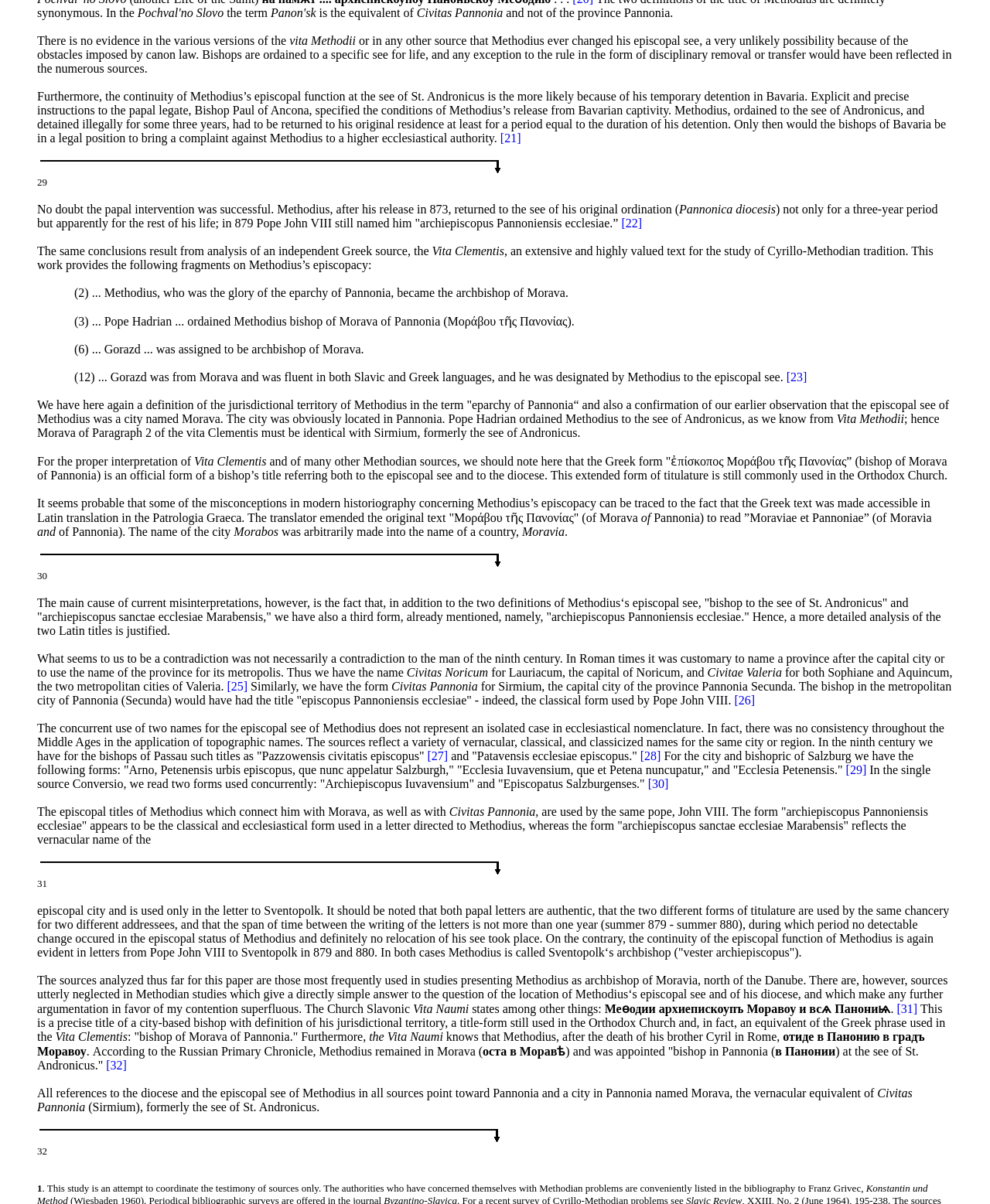Please provide a comprehensive answer to the question based on the screenshot: What is the name of the bishop mentioned in the text?

The text mentions Methodius multiple times, referring to him as a bishop and an archbishop. Therefore, the bishop mentioned in the text is Methodius.